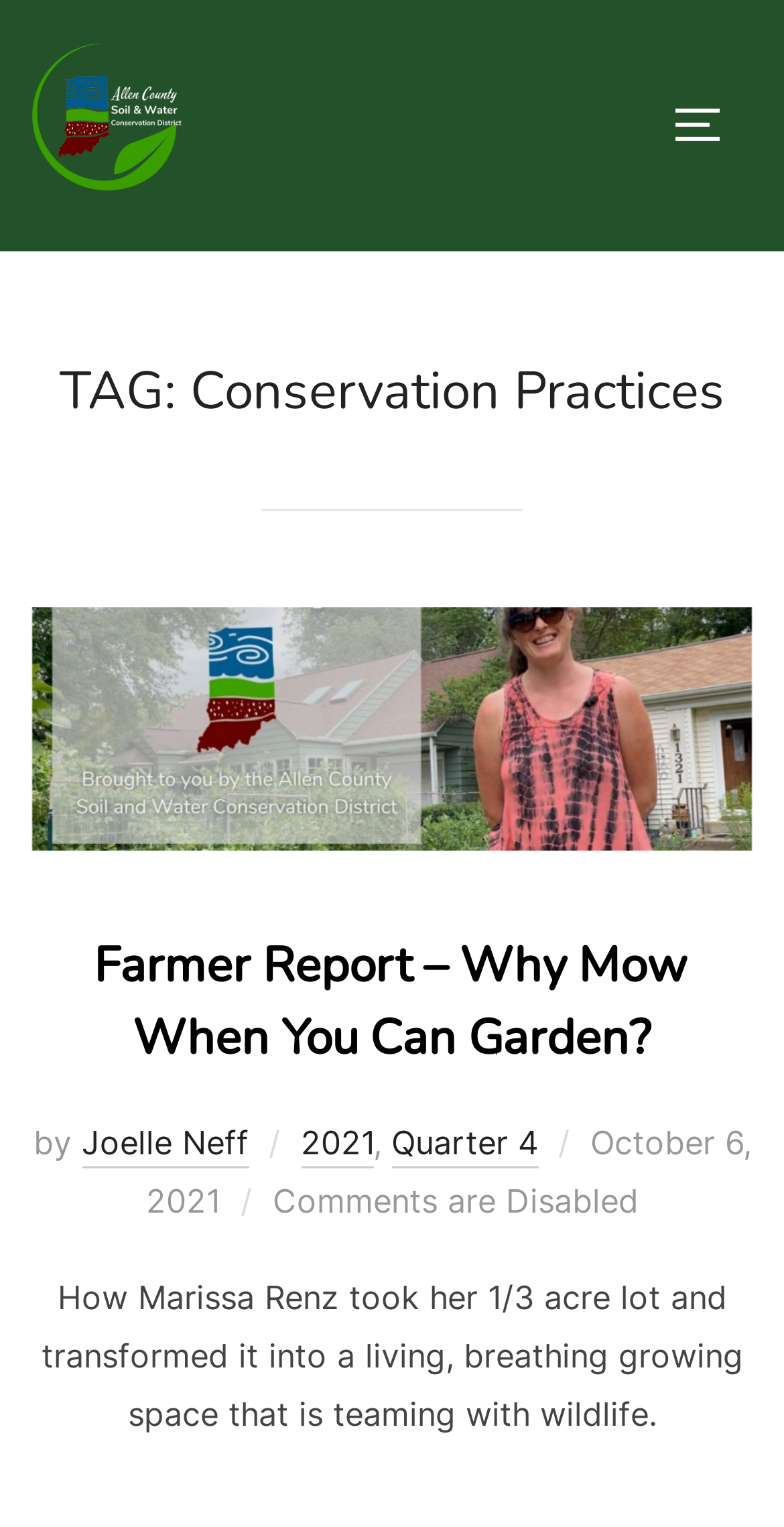Respond to the following question with a brief word or phrase:
When was the article posted?

October 6, 2021